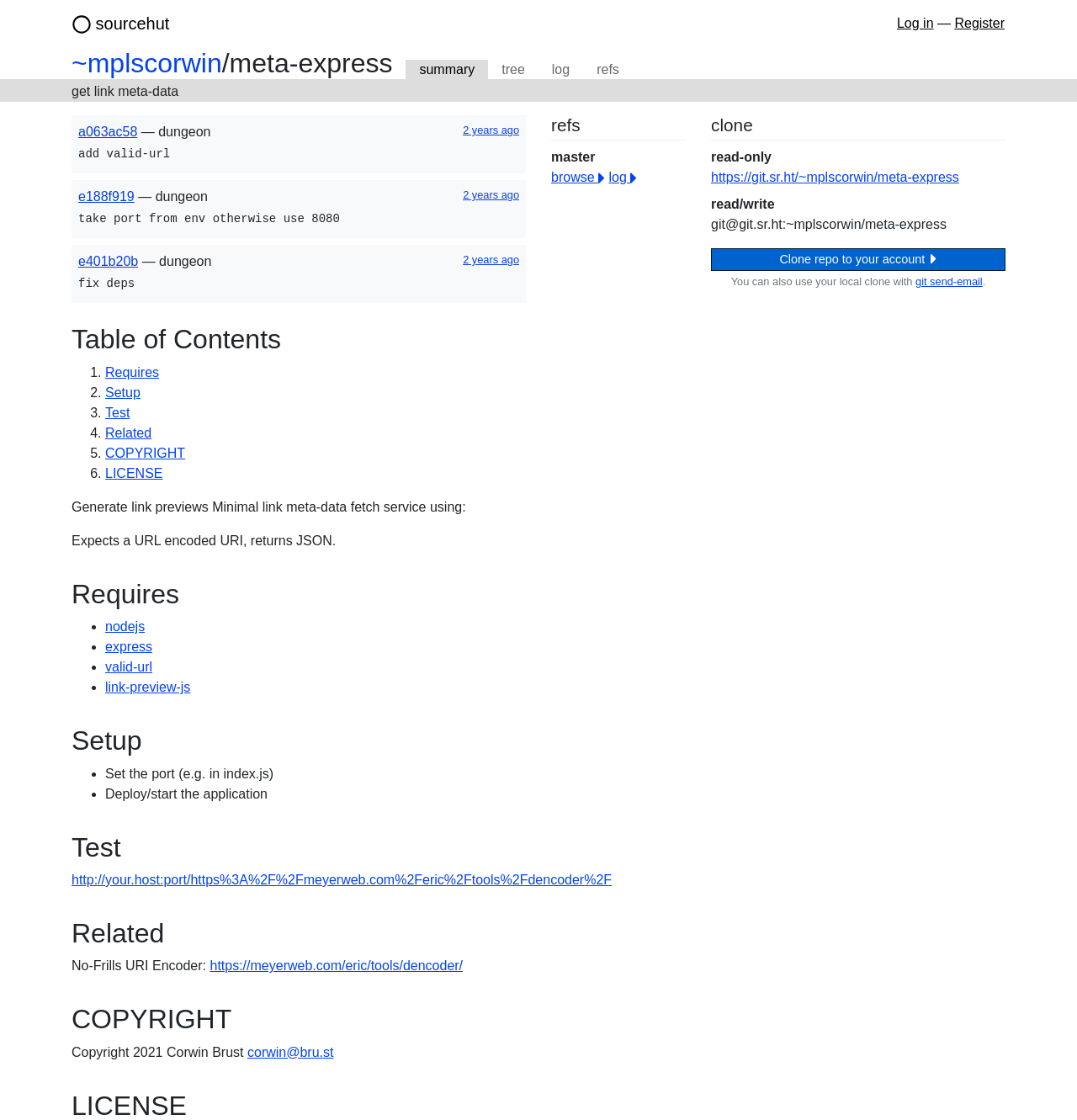Give a comprehensive overview of the webpage, including key elements.

This webpage appears to be a project page for a Git repository called "meta-express" by user "~mplscorwin" on Sourcehut. At the top of the page, there are links to "Log in" and "Register" on the right side, and a heading with the project name and a link to the user's profile.

Below the heading, there are several links to navigate through the project, including "summary", "tree", "log", and "refs". On the left side, there is a list of commit messages with links to the corresponding commits, along with the date and time of each commit.

On the right side, there are two sections: "refs" and "clone". The "refs" section displays a list of references, including "master", with links to browse and log. The "clone" section provides information on how to clone the repository, including read-only and read/write options, with links to the repository URL and a button to clone the repo to the user's account.

Further down the page, there is a section with a table of contents, which links to different parts of the page, including "Requires", "Setup", "Test", "Related", "COPYRIGHT", and "LICENSE". Each of these sections contains a list of items, with links to relevant information.

The "Requires" section lists the dependencies required for the project, including nodejs, express, valid-url, and link-preview-js. The "Setup" section provides instructions on how to set up the project, including setting the port and deploying the application.

Overall, this webpage provides an overview of the meta-express project, including its dependencies, setup instructions, and clone information, as well as a list of commits and references.